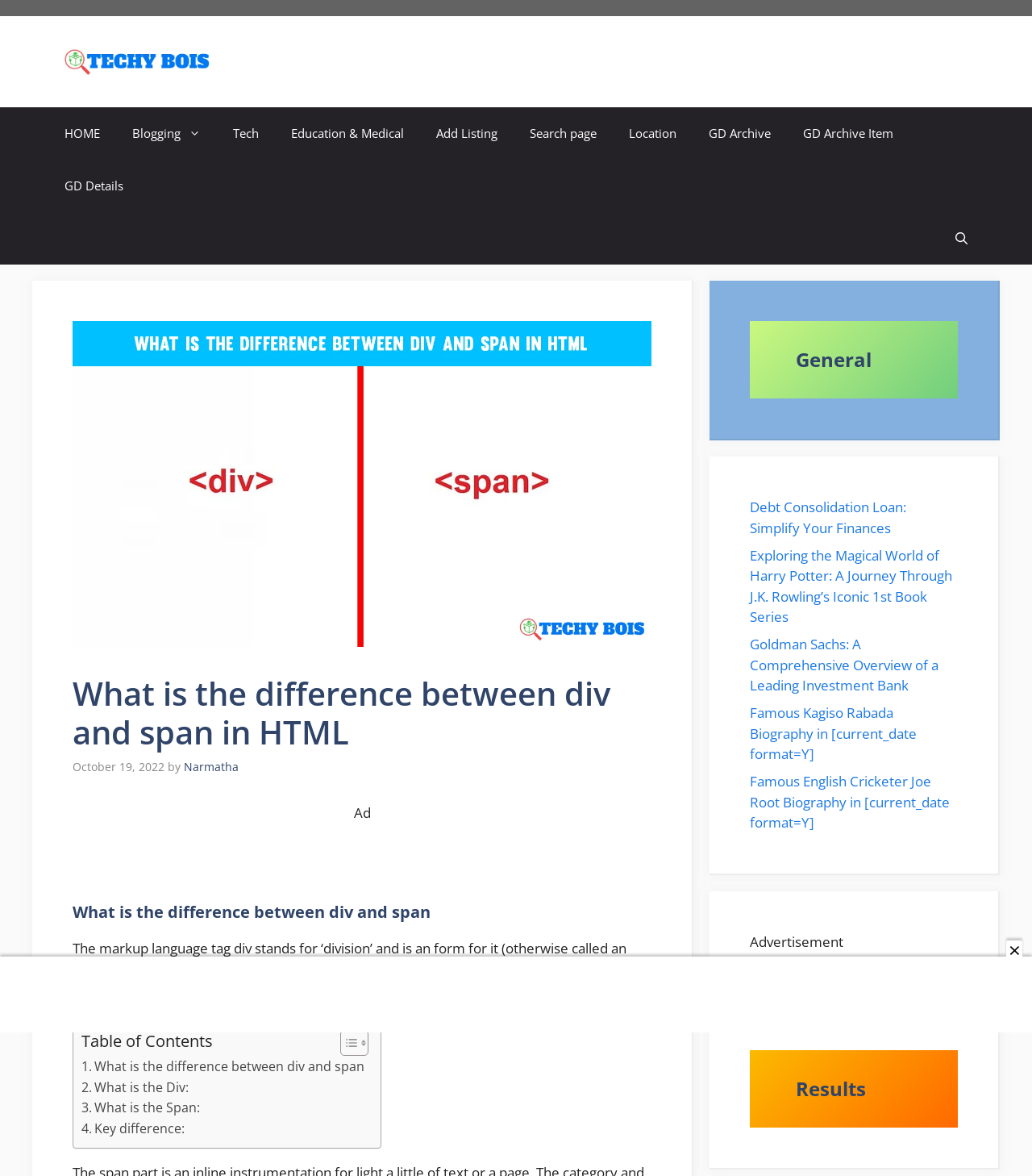Analyze the image and give a detailed response to the question:
What is the title of the first complementary section?

The complementary sections are located on the right-hand side of the webpage, below the main article content. The first complementary section has a heading that reads 'General', which indicates its title.